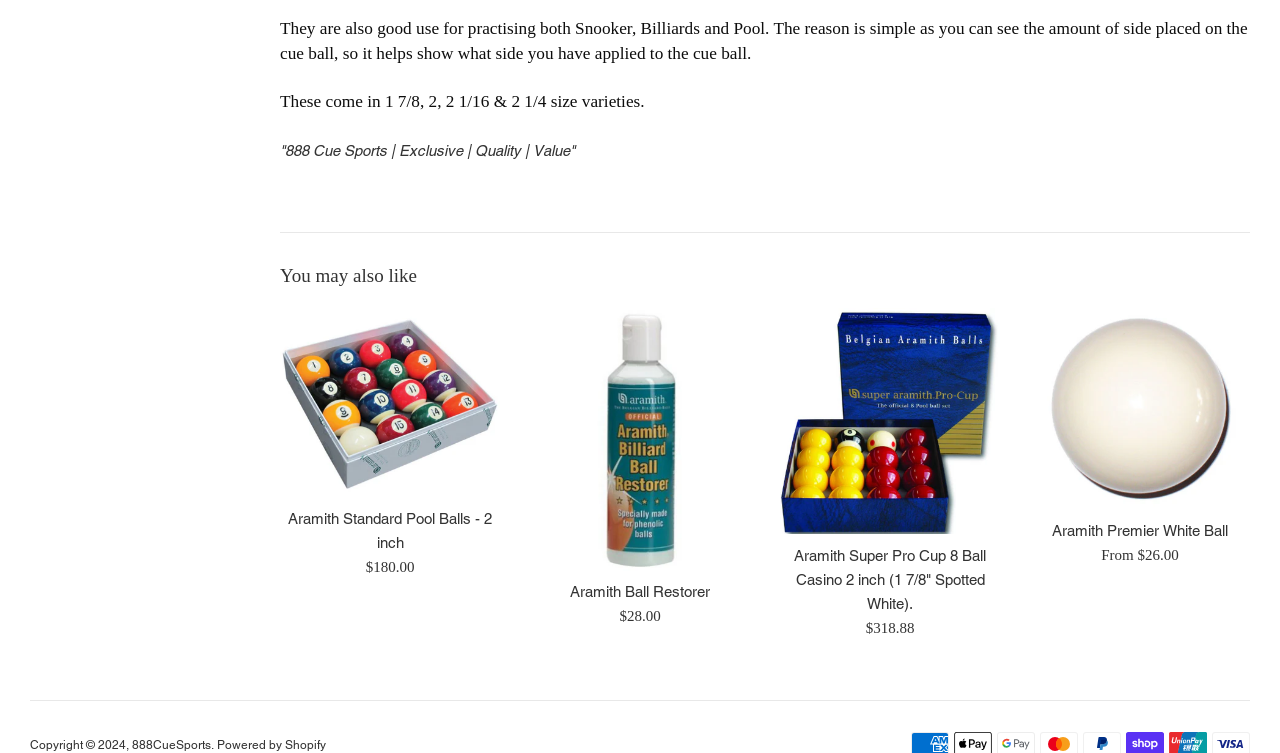Provide a short, one-word or phrase answer to the question below:
What is the name of the company that owns the website?

888CueSports